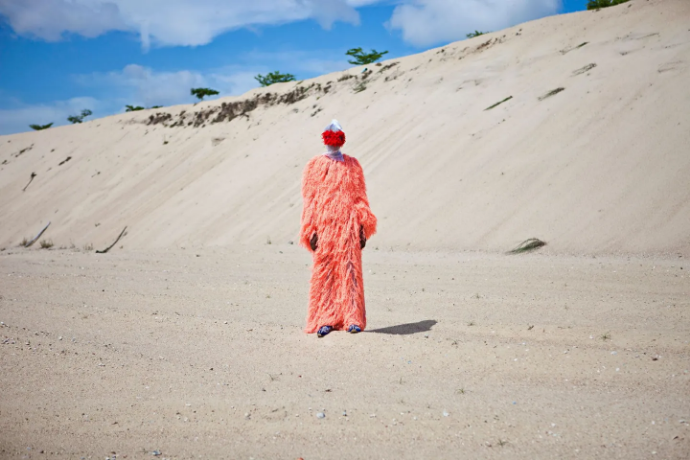Where is the exhibition 'Bubu Ogisi: I am not myself' showcased?
Give a single word or phrase as your answer by examining the image.

The Tetley in Leeds